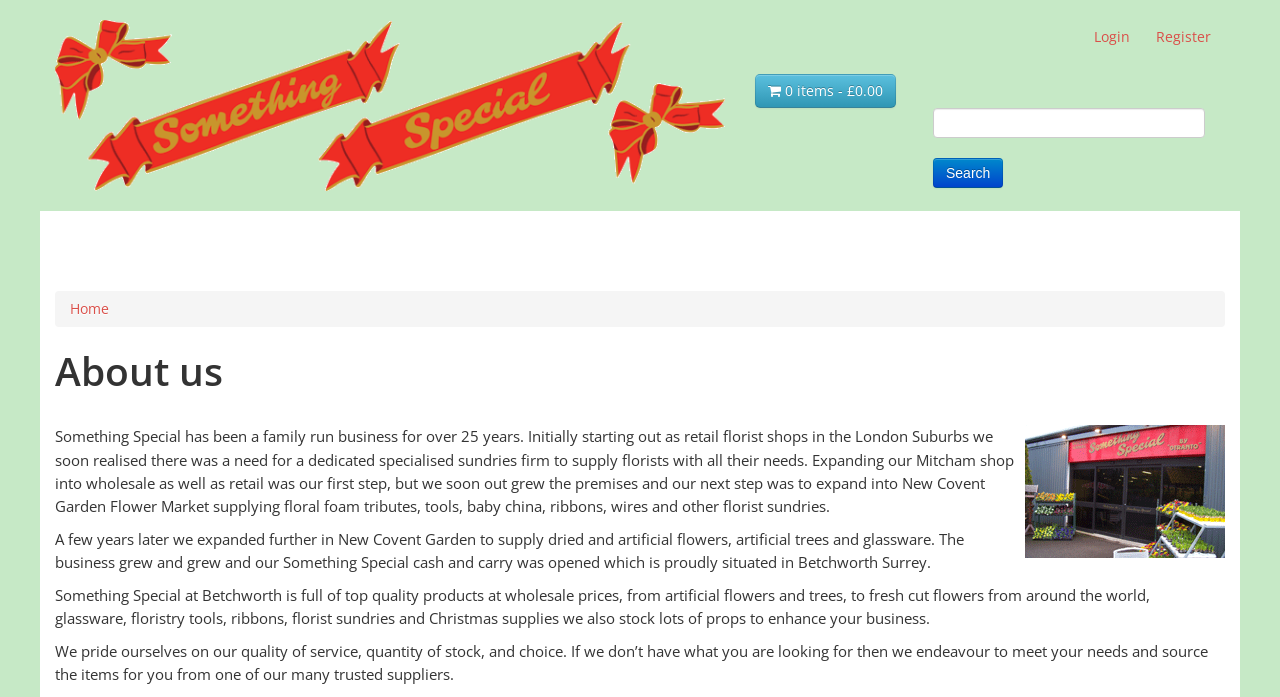Give a one-word or one-phrase response to the question: 
How long has the business been running?

over 25 years